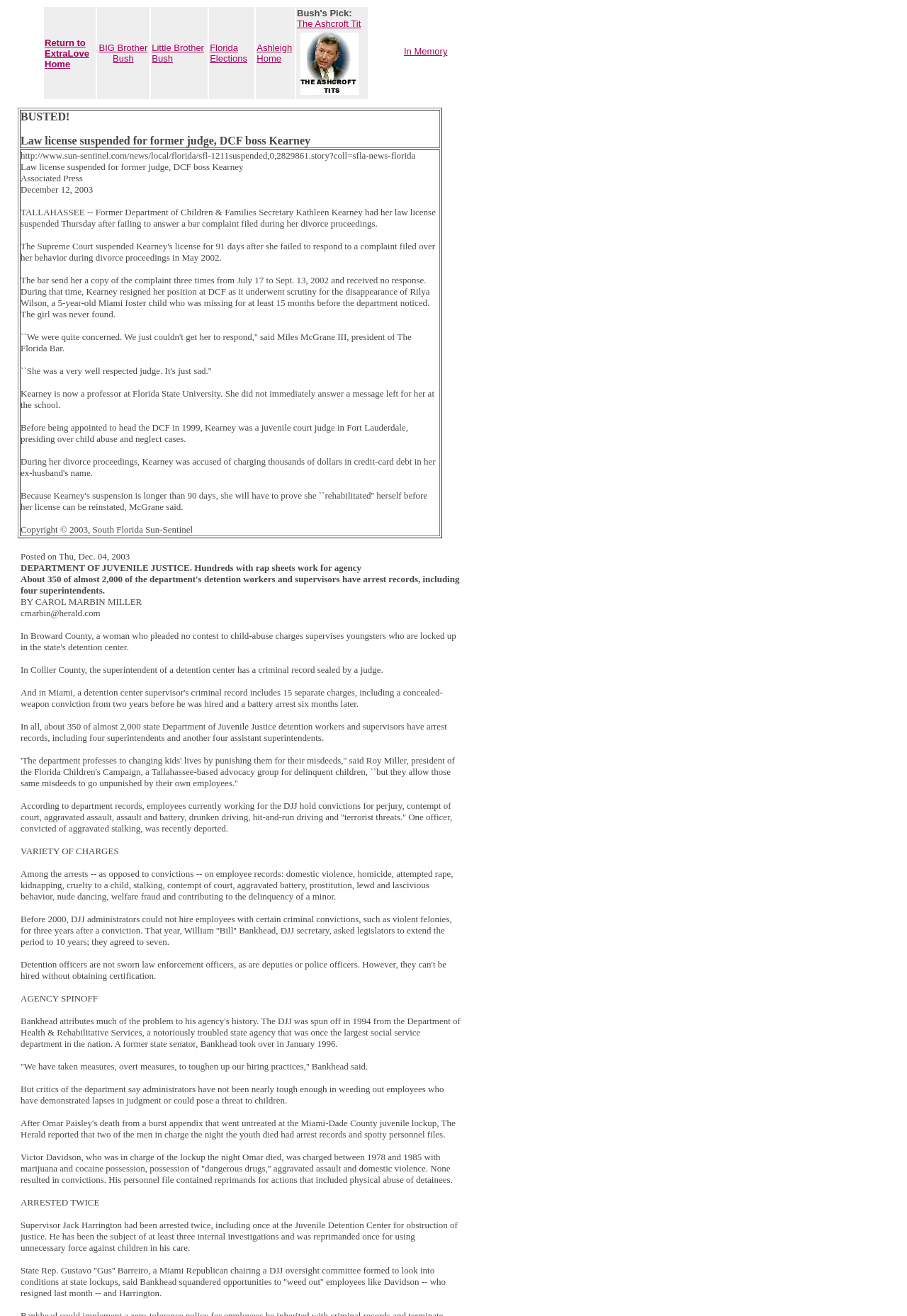Carefully examine the image and provide an in-depth answer to the question: What is the name of the university where Kathleen Kearney is a professor?

I read the article and found that Kathleen Kearney is a professor at Florida State University.